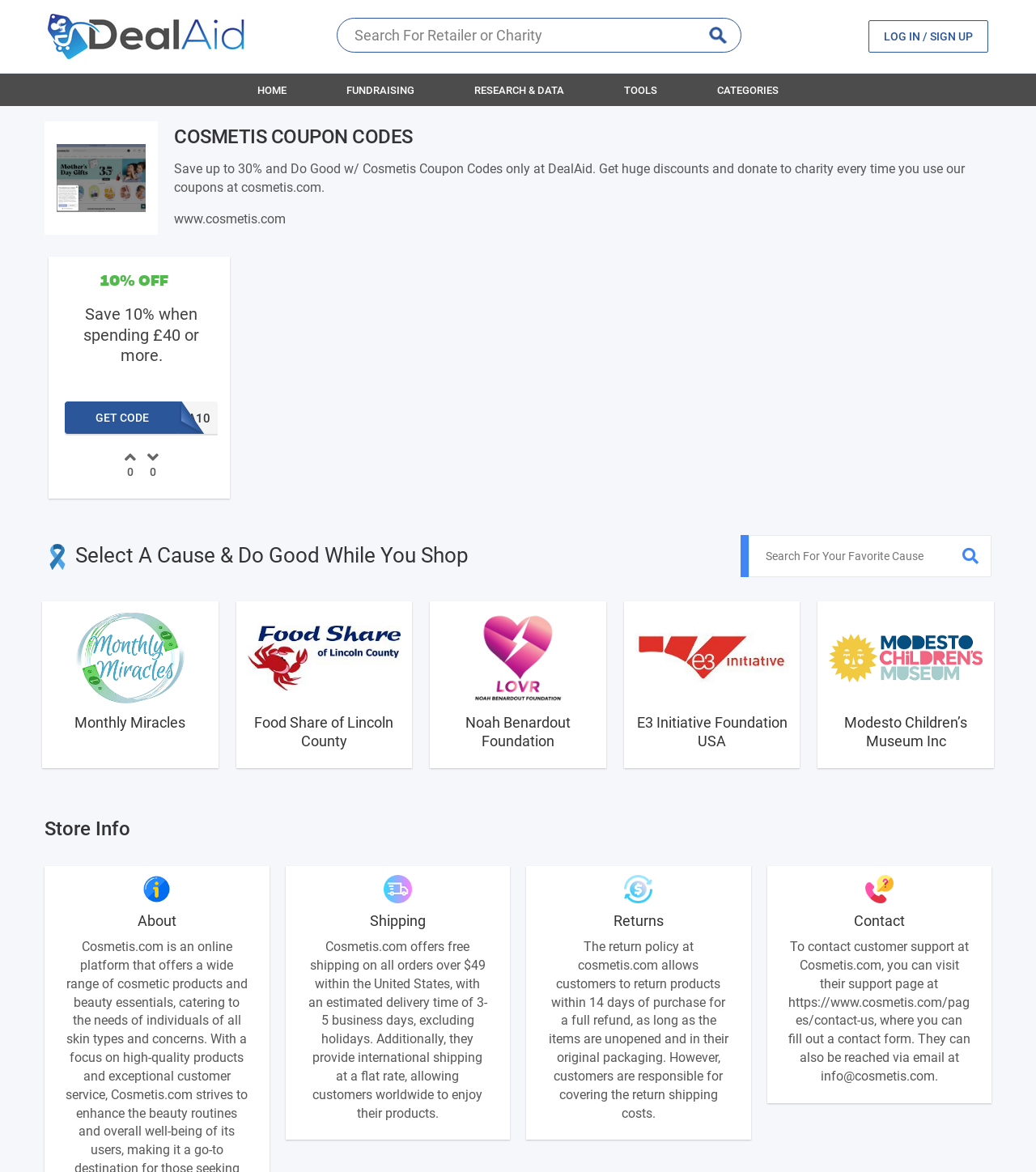Identify the bounding box coordinates of the clickable region required to complete the instruction: "Click on Cosmetis Coupon Codes". The coordinates should be given as four float numbers within the range of 0 and 1, i.e., [left, top, right, bottom].

[0.055, 0.114, 0.141, 0.19]